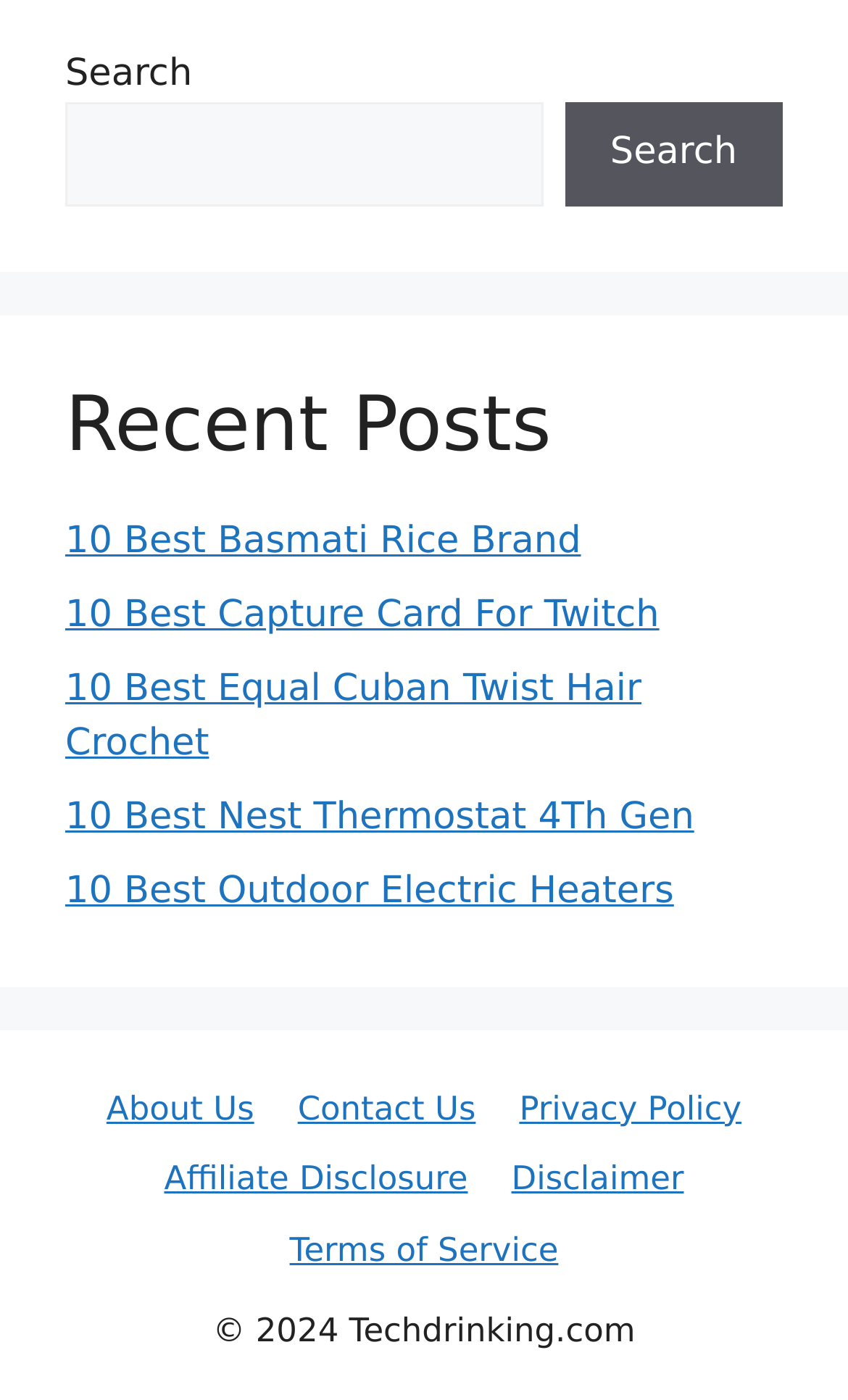Indicate the bounding box coordinates of the clickable region to achieve the following instruction: "Click the Search button."

[0.666, 0.073, 0.923, 0.147]